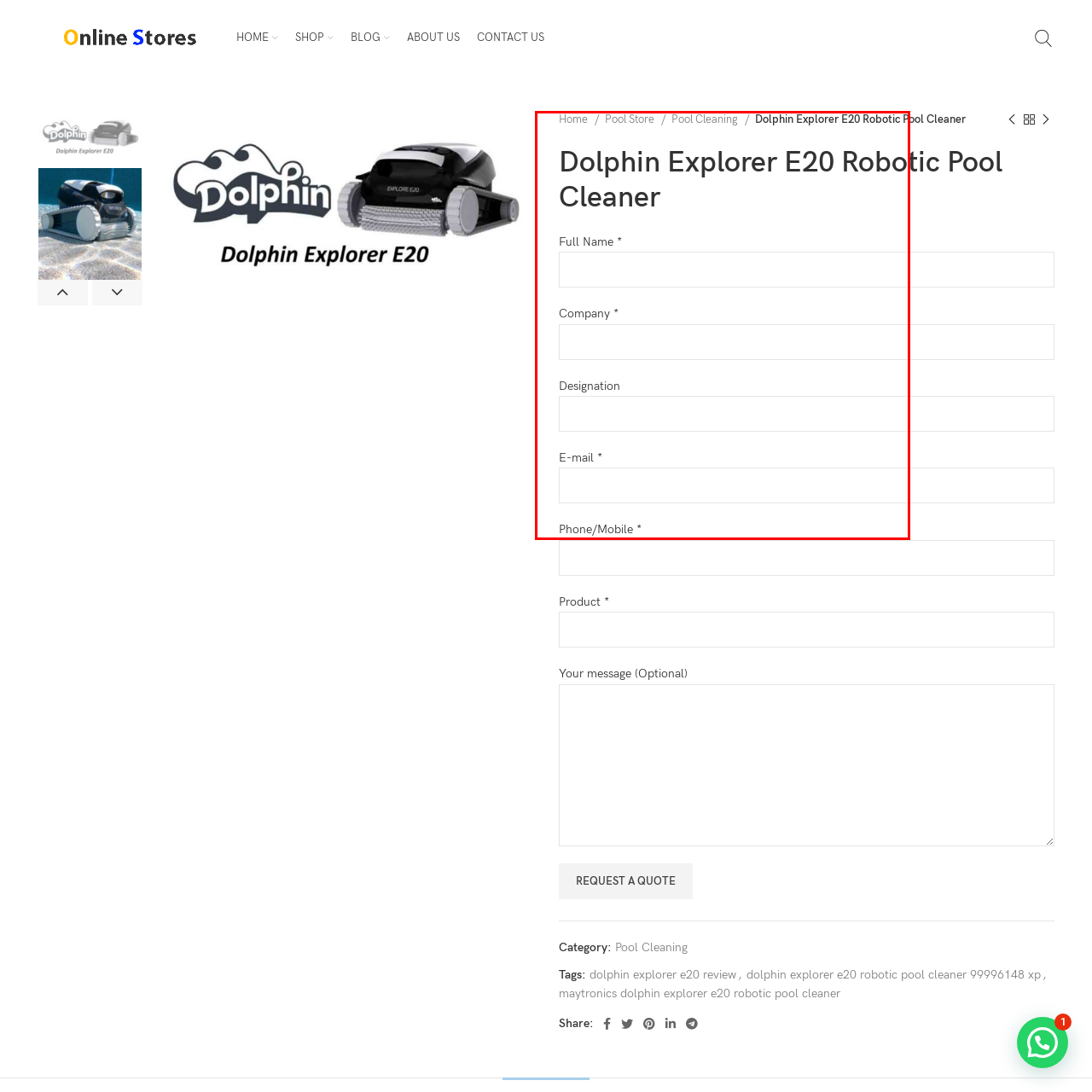What is the Dolphin Explorer E20 designed for?
Look at the area highlighted by the red bounding box and answer the question in detail, drawing from the specifics shown in the image.

The image of the Dolphin Explorer E20 Robotic Pool Cleaner is accompanied by a description that highlights its ability to effectively maintain swimming pools. This implies that the product is designed to ensure a clean and enjoyable swimming environment, making it a useful tool for pool owners.